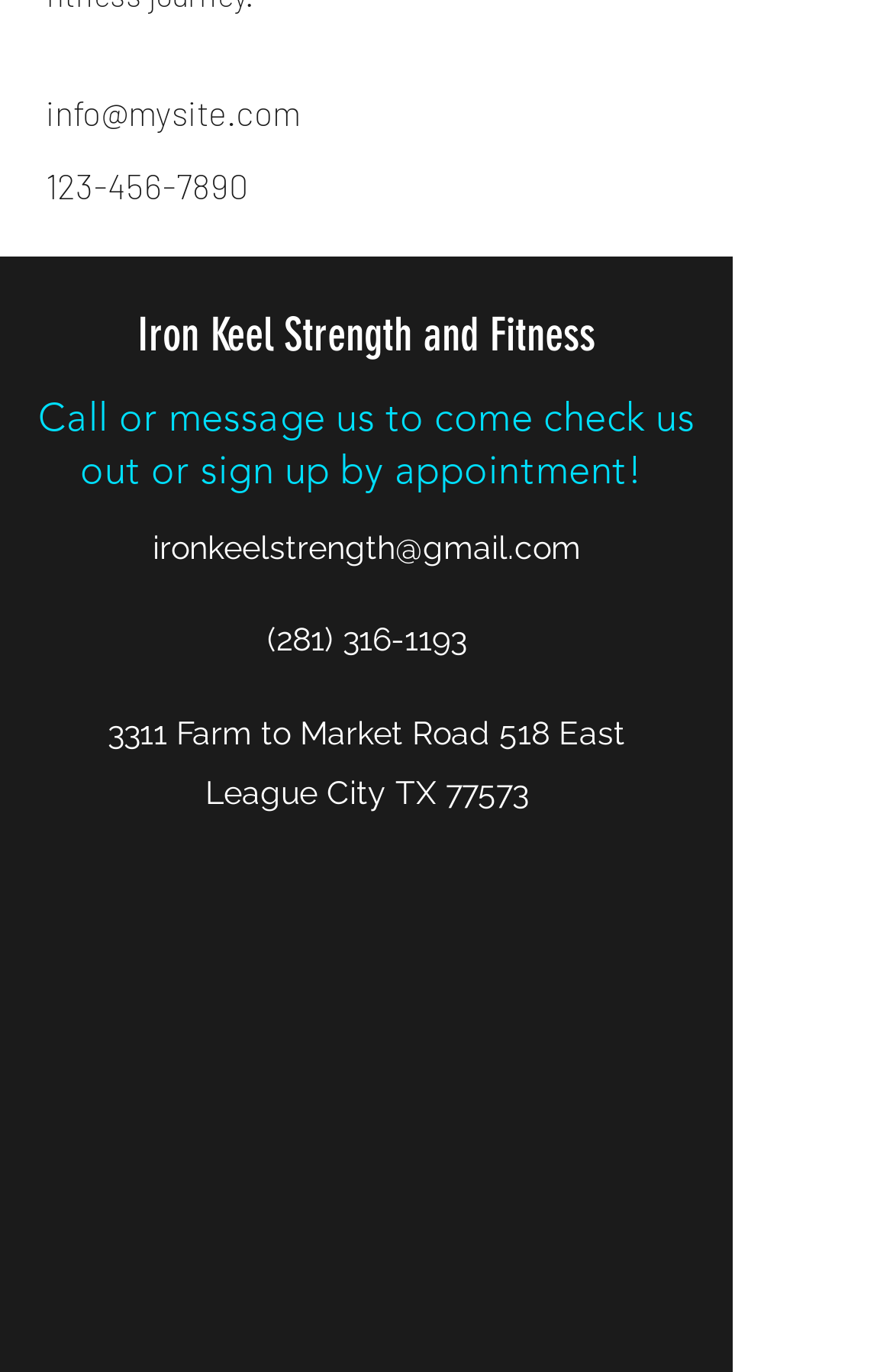What is the contact email address for general inquiries?
Respond to the question with a single word or phrase according to the image.

info@mysite.com